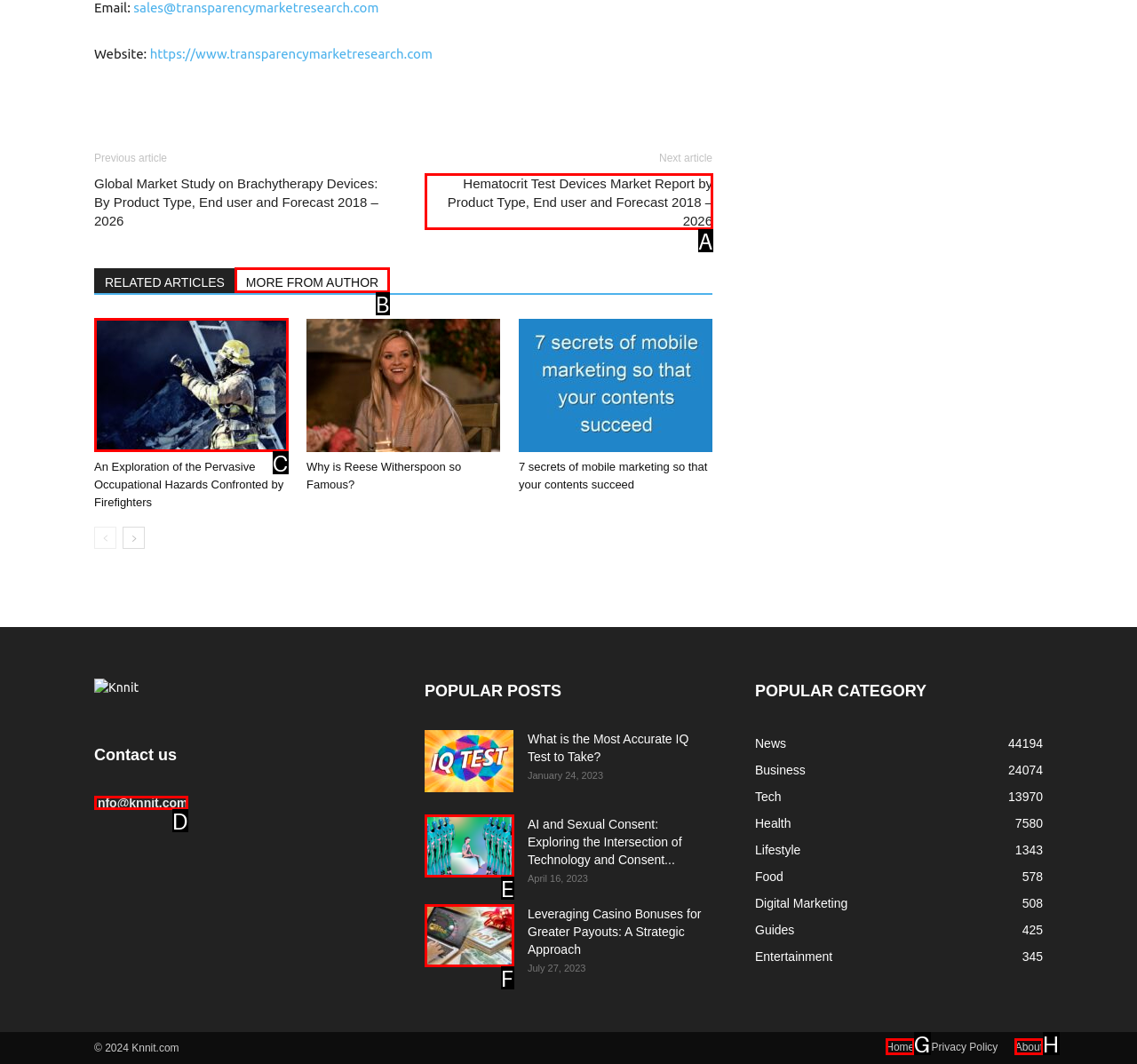To complete the task: Contact us through info@knnit.com, select the appropriate UI element to click. Respond with the letter of the correct option from the given choices.

D